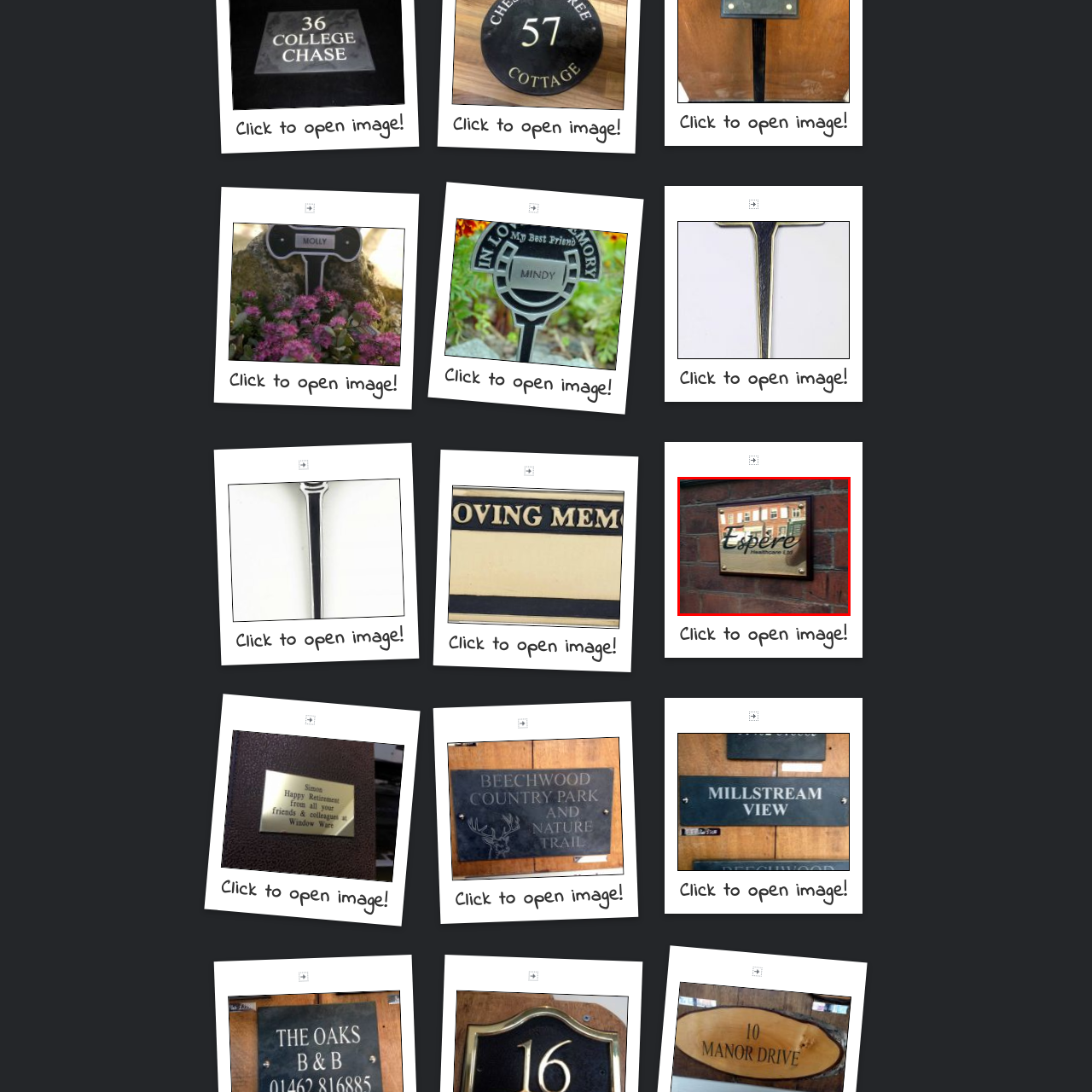Direct your attention to the section outlined in red and answer the following question with a single word or brief phrase: 
What is the material of the sign?

Polished metal